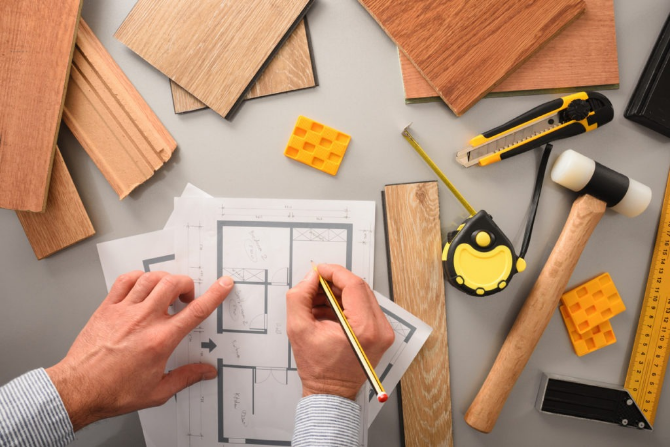Using the information shown in the image, answer the question with as much detail as possible: What type of flooring samples are on the table?

The caption specifically mentions that the table has 'different types of wooden flooring samples spread across the table', indicating that the flooring samples on the table are made of wood.